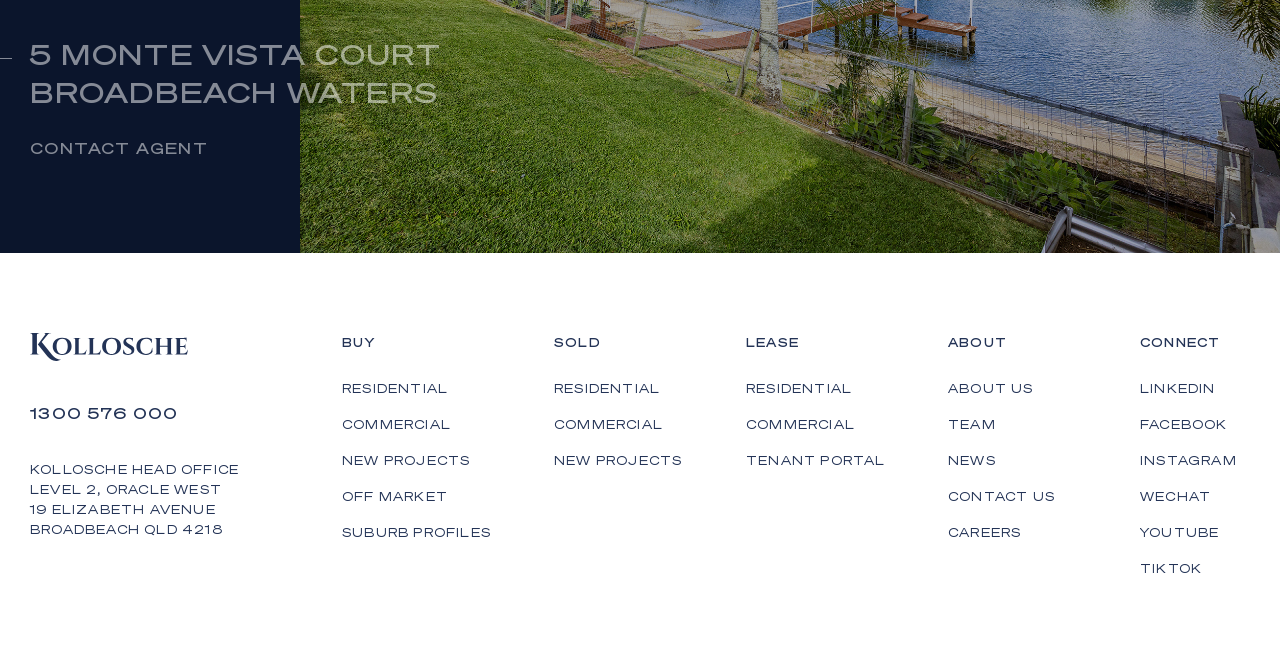Kindly determine the bounding box coordinates for the area that needs to be clicked to execute this instruction: "Check about us".

[0.741, 0.582, 0.808, 0.615]